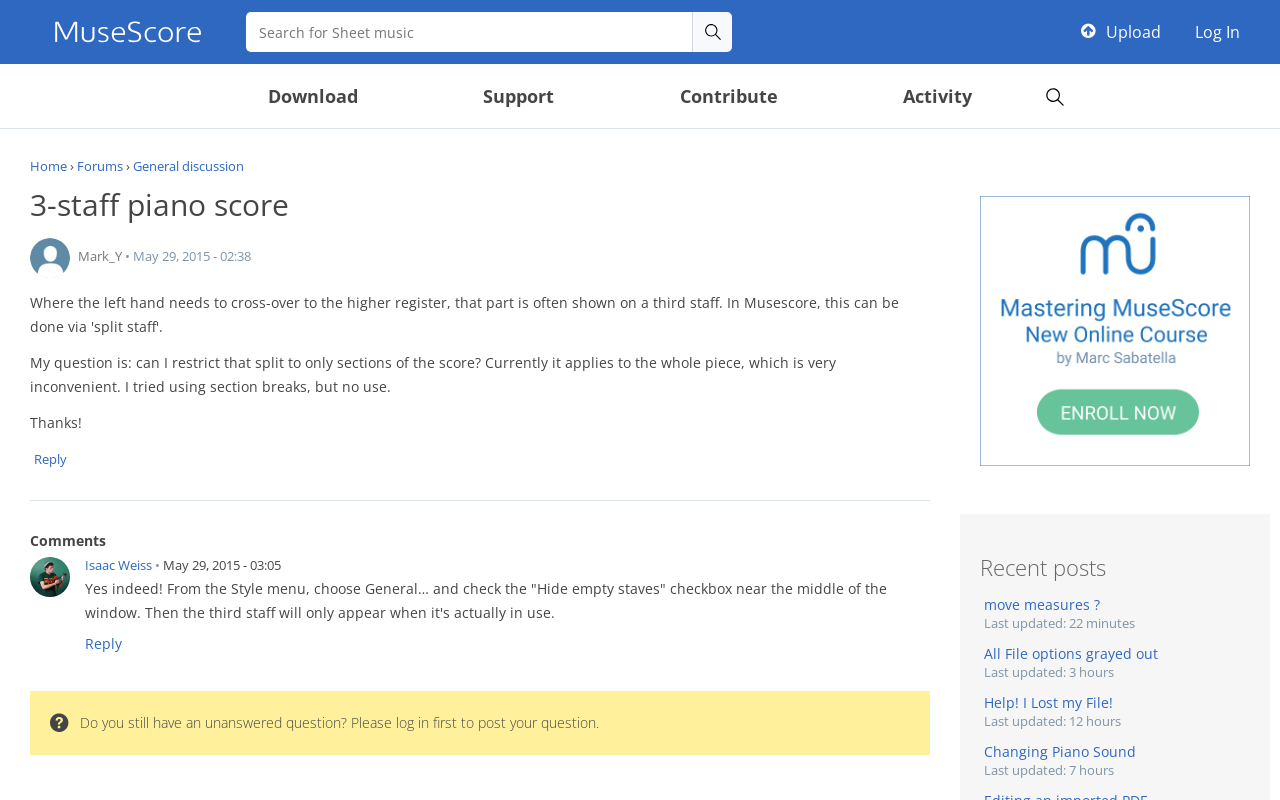Please examine the image and provide a detailed answer to the question: What is the name of the person who asked the original question?

The name of the person who asked the original question is Mark_Y, which can be inferred from the link 'Mark_Y' in the original question section and the context of the conversation.